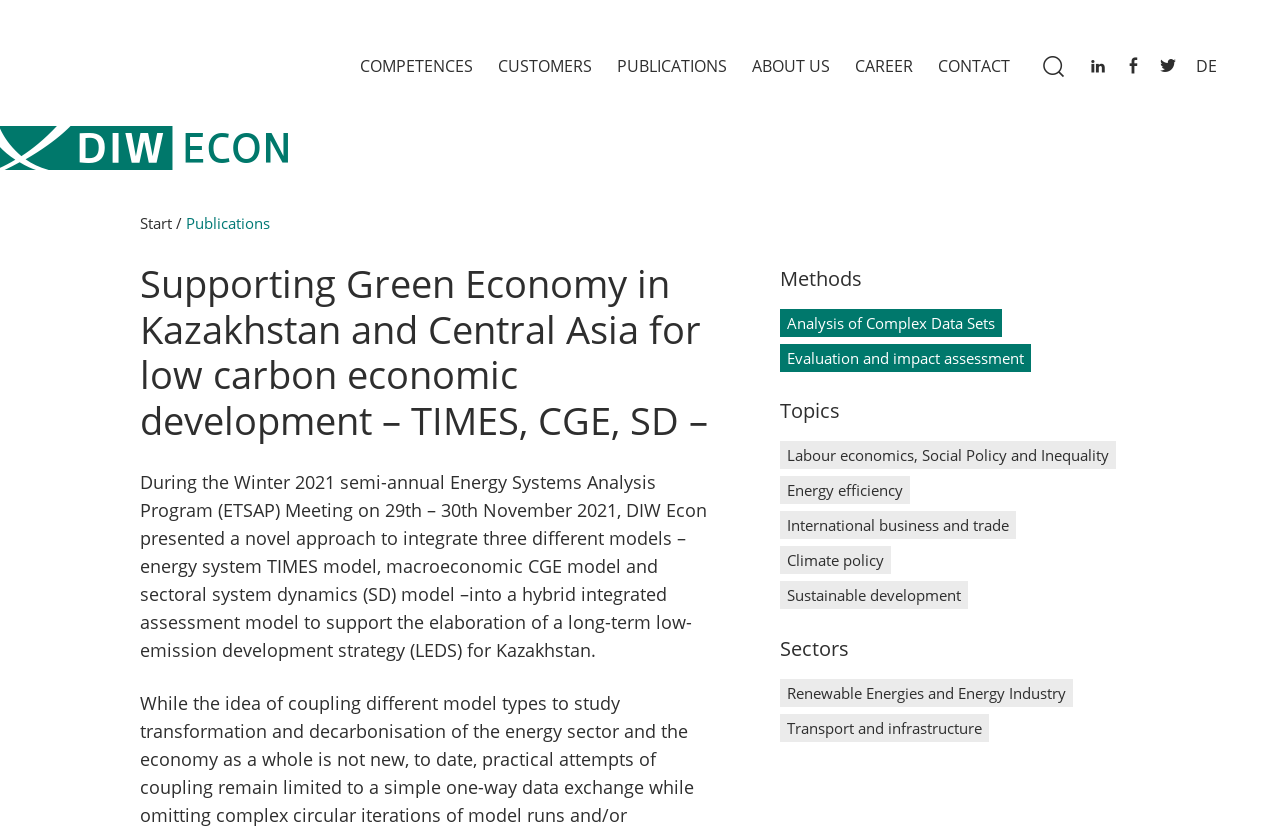What is the name of the organization?
Based on the visual information, provide a detailed and comprehensive answer.

The name of the organization can be found in the text 'During the Winter 2021 semi-annual Energy Systems Analysis Program (ETSAP) Meeting on 29th – 30th November 2021, DIW Econ presented a novel approach...' which is located in the main content area of the webpage.